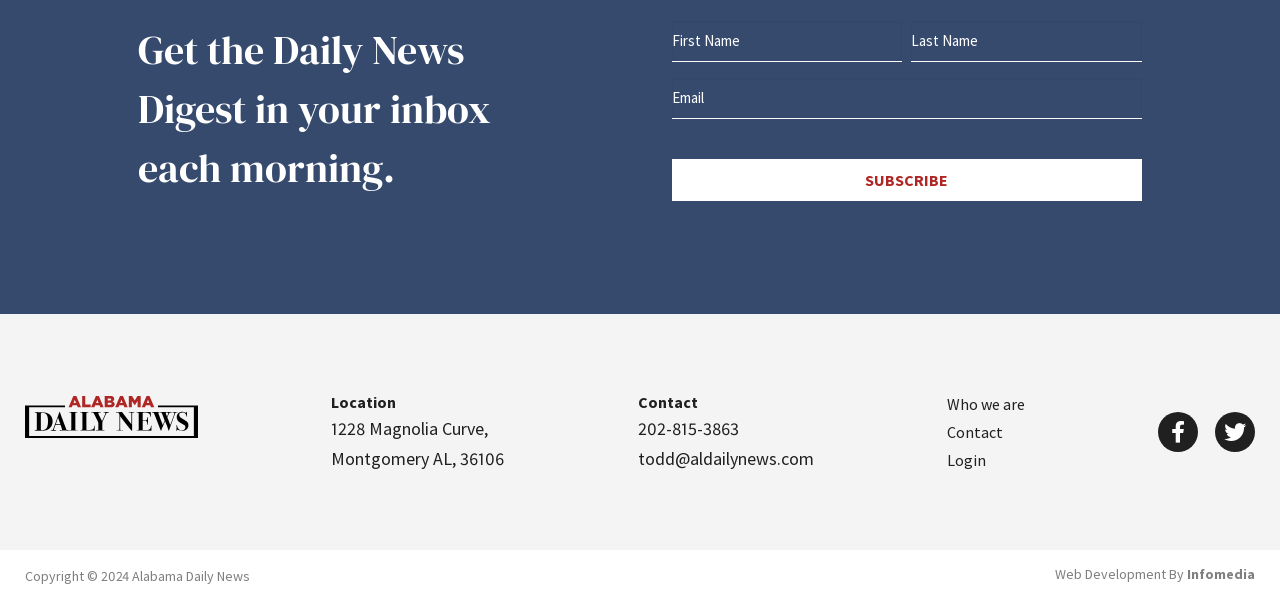Specify the bounding box coordinates of the region I need to click to perform the following instruction: "Visit Alabama Daily News homepage". The coordinates must be four float numbers in the range of 0 to 1, i.e., [left, top, right, bottom].

[0.02, 0.659, 0.155, 0.729]